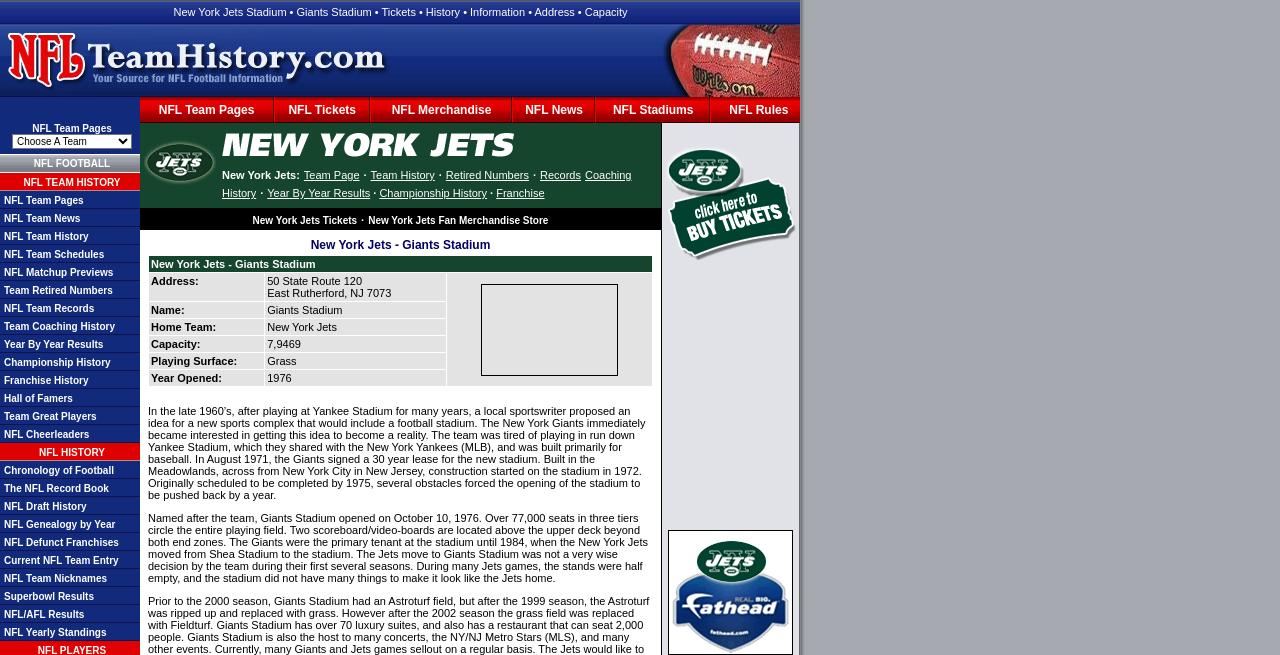Please predict the bounding box coordinates of the element's region where a click is necessary to complete the following instruction: "View NFL Team History page". The coordinates should be represented by four float numbers between 0 and 1, i.e., [left, top, right, bottom].

[0.0, 0.127, 0.307, 0.153]